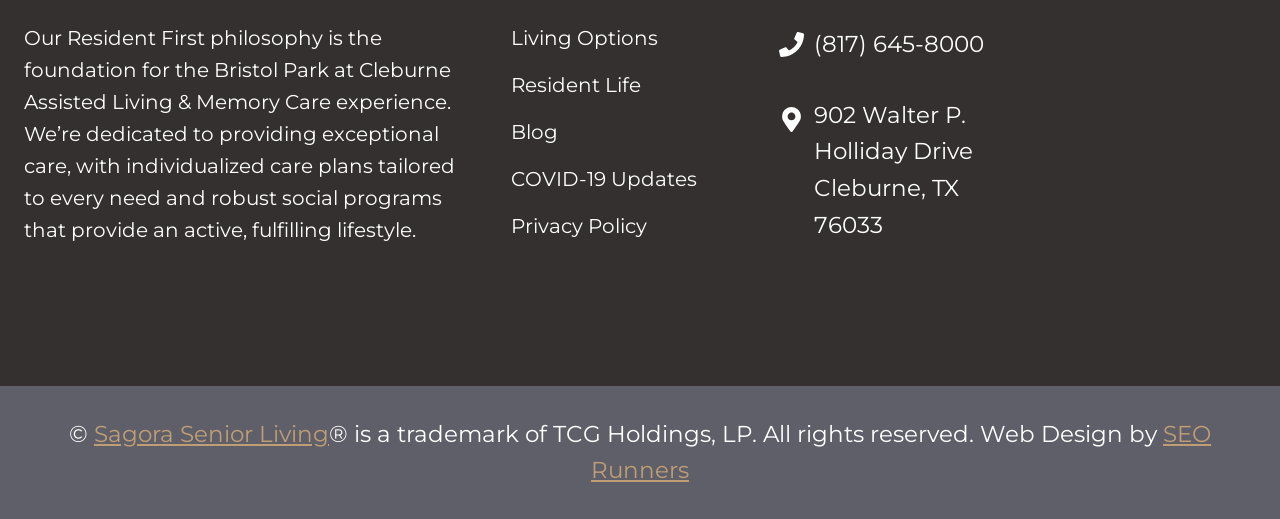Could you specify the bounding box coordinates for the clickable section to complete the following instruction: "Call (817) 645-8000"?

[0.601, 0.041, 0.779, 0.128]